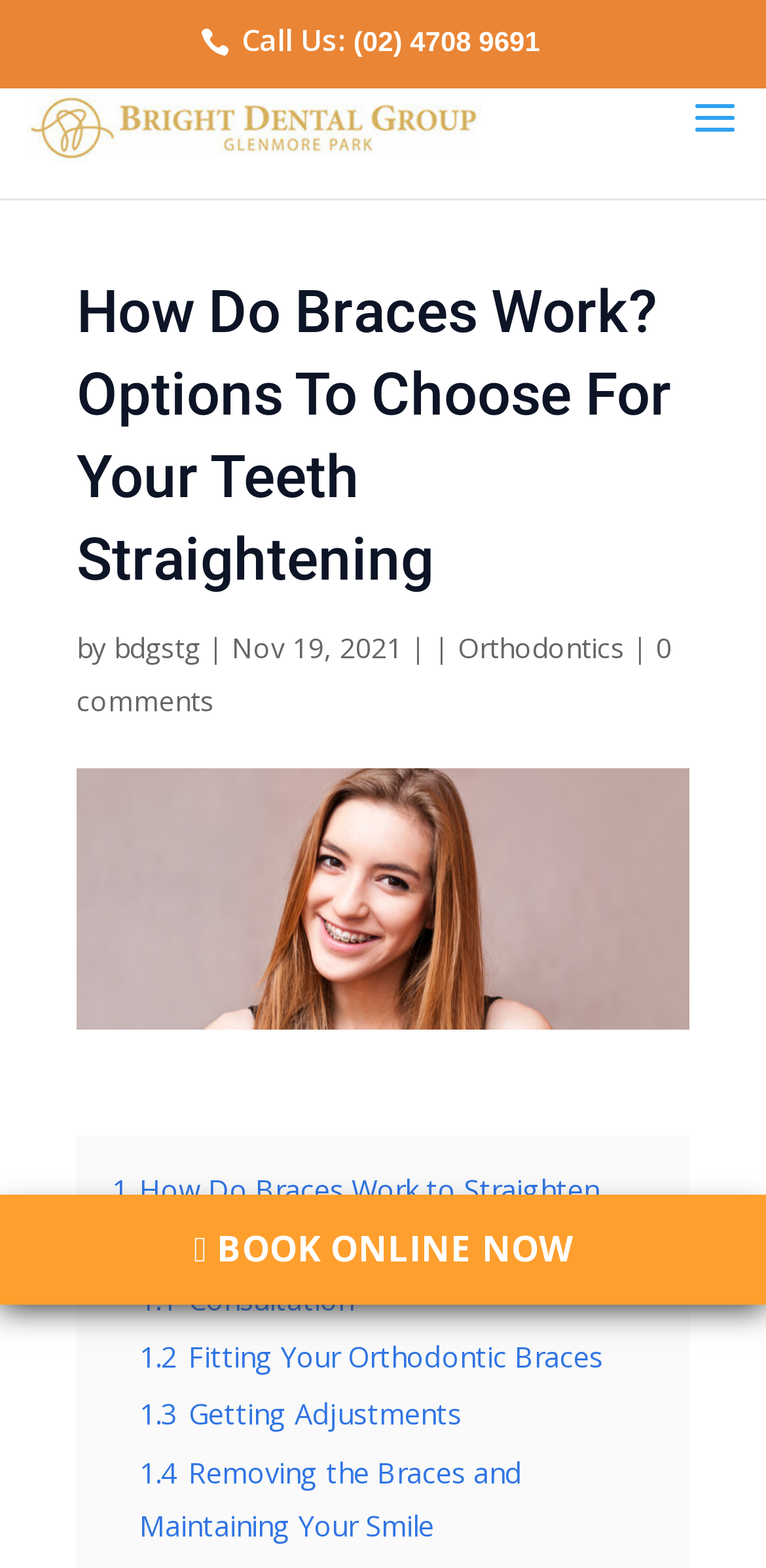Ascertain the bounding box coordinates for the UI element detailed here: "(02) 4708 9691". The coordinates should be provided as [left, top, right, bottom] with each value being a float between 0 and 1.

[0.451, 0.017, 0.705, 0.037]